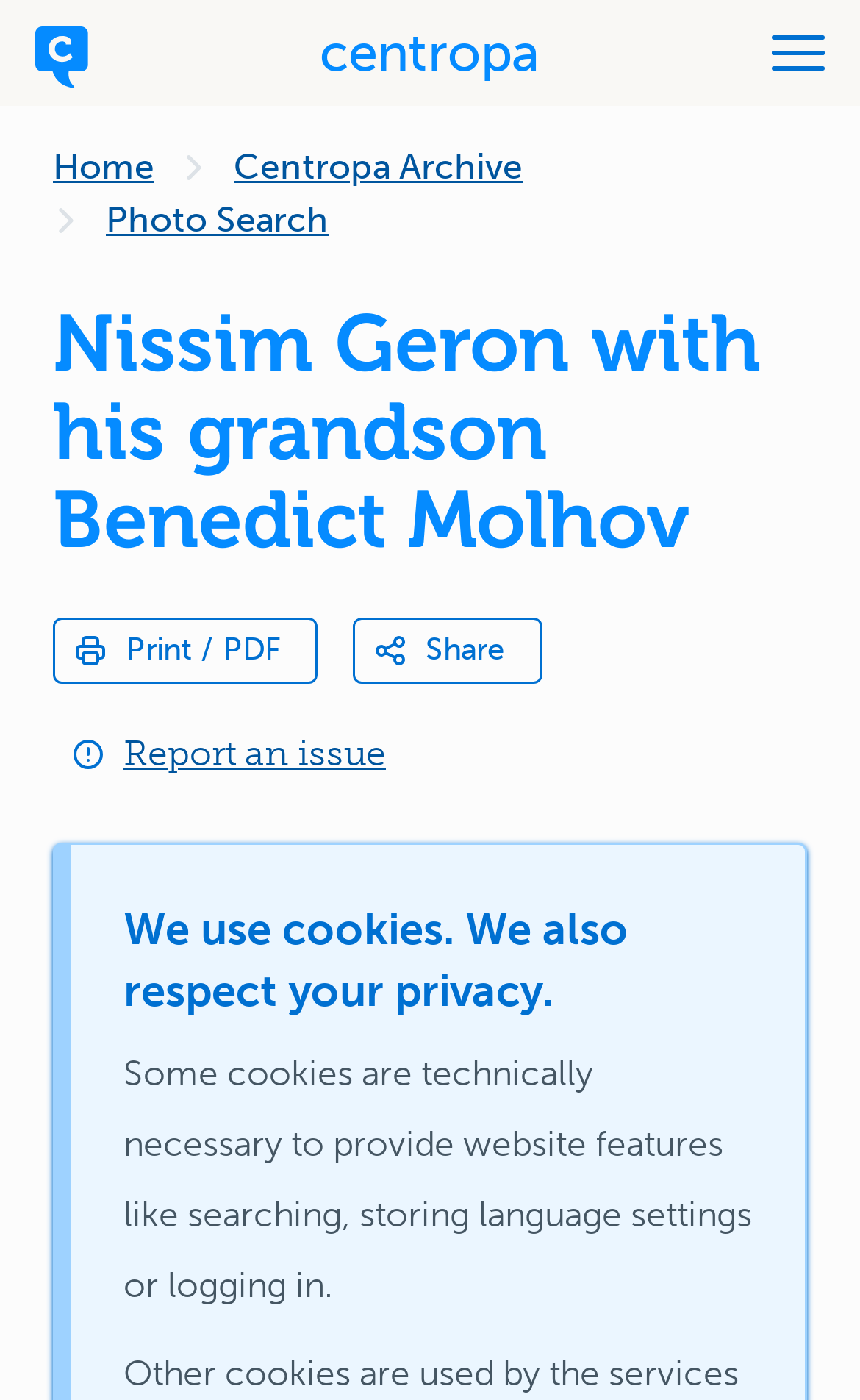With reference to the screenshot, provide a detailed response to the question below:
What is the function of the 'Menu opener' button?

The 'Menu opener' button is likely used to open a menu or navigation bar, allowing users to access other parts of the website or perform specific actions.